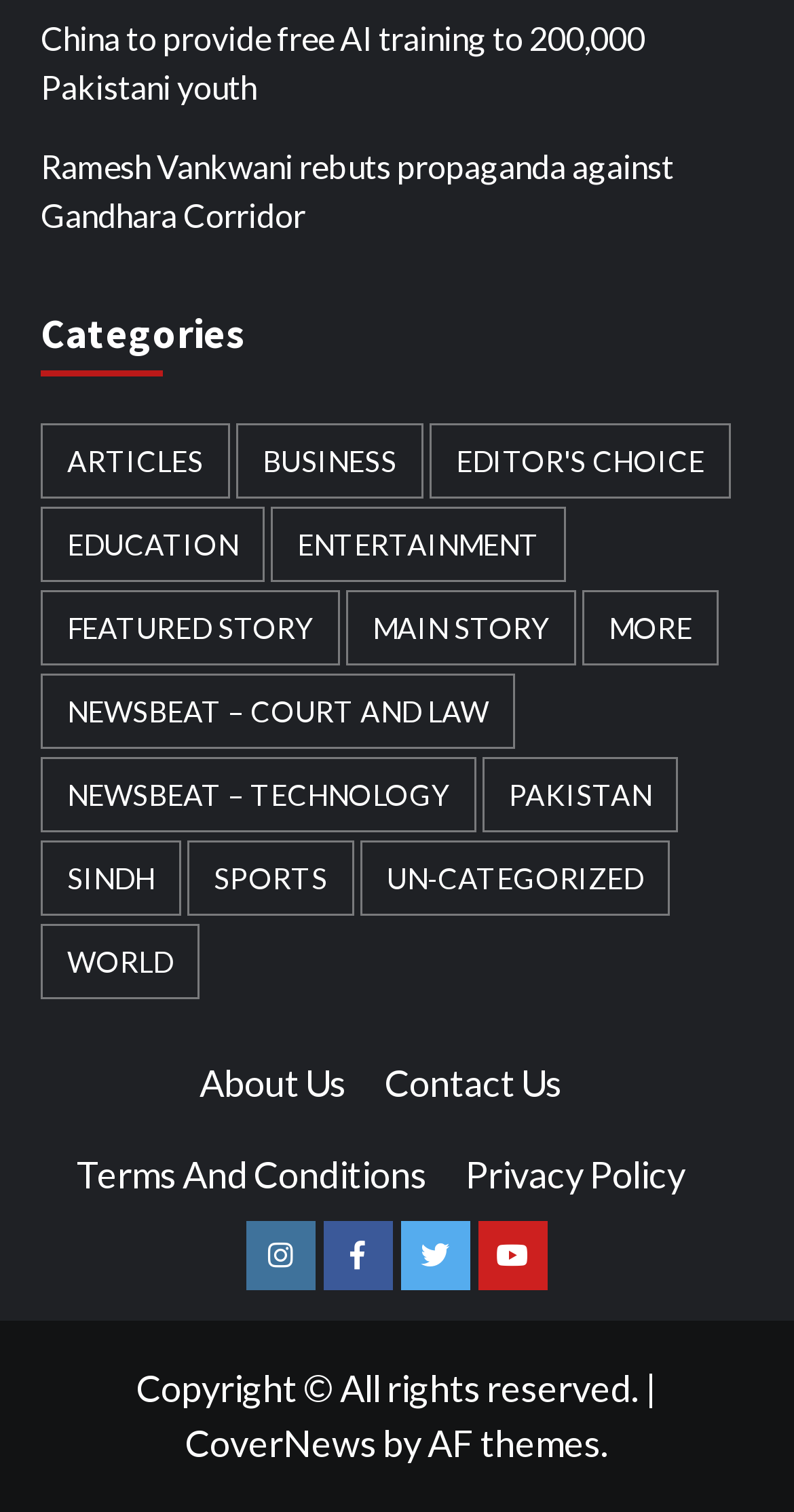Determine the bounding box coordinates for the UI element matching this description: "About Us".

[0.251, 0.701, 0.477, 0.731]